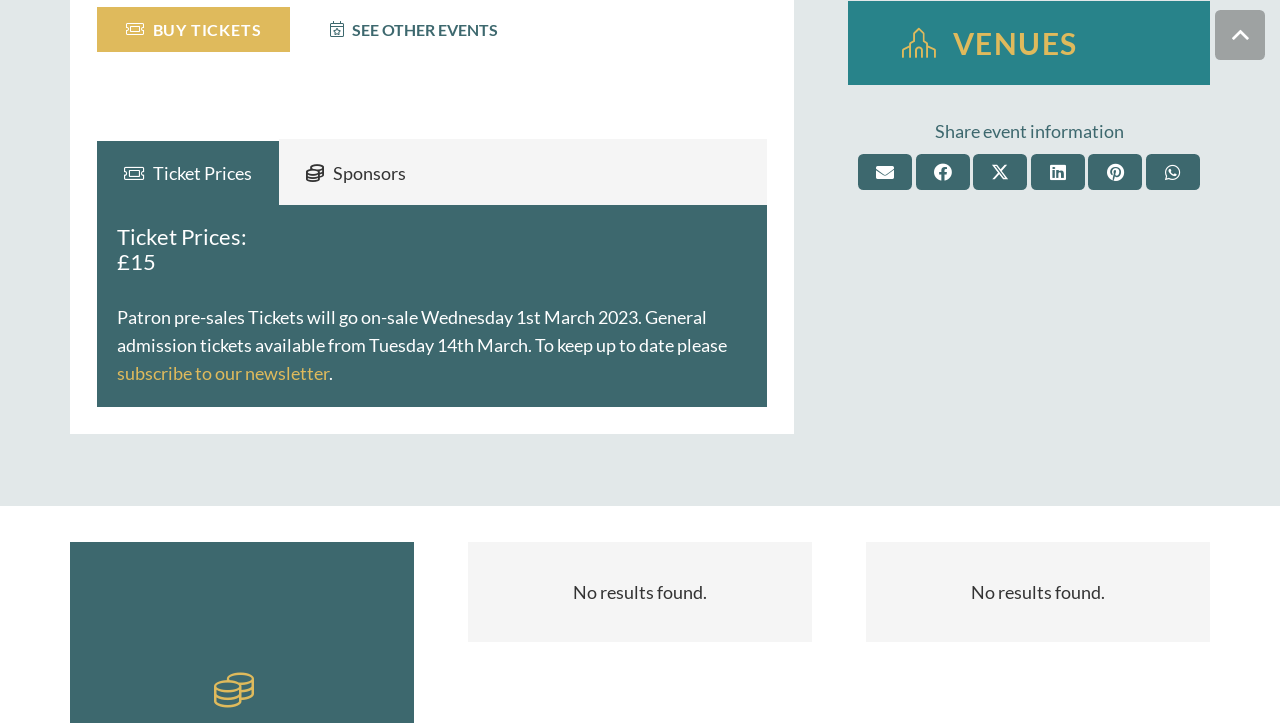Using the webpage screenshot, find the UI element described by Ticket Prices. Provide the bounding box coordinates in the format (top-left x, top-left y, bottom-right x, bottom-right y), ensuring all values are floating point numbers between 0 and 1.

[0.076, 0.192, 0.218, 0.283]